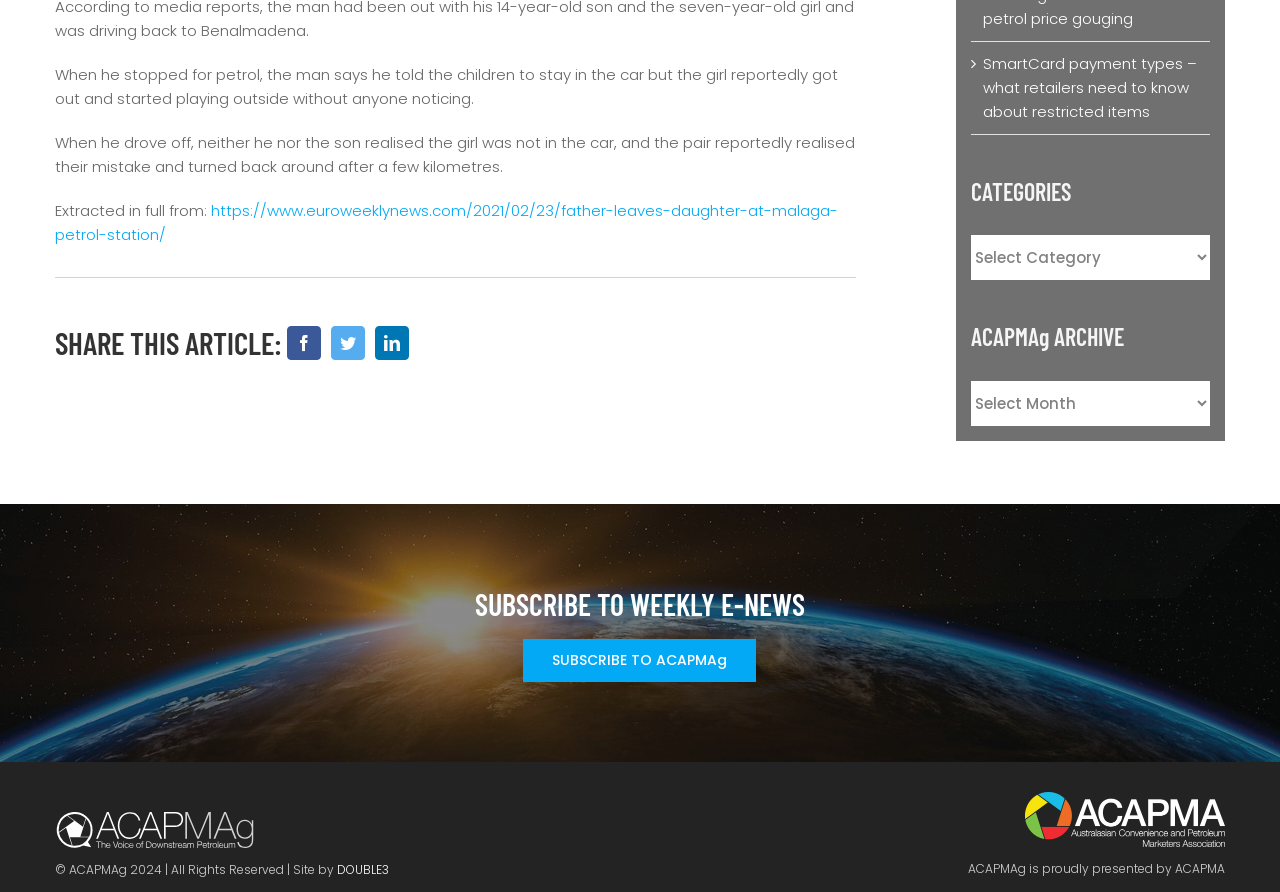Pinpoint the bounding box coordinates of the element to be clicked to execute the instruction: "Explore categories".

[0.759, 0.264, 0.945, 0.314]